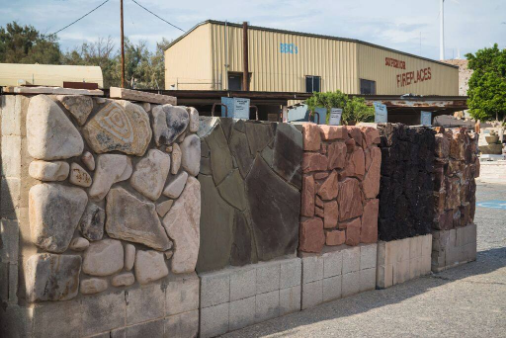What type of materials are being showcased?
Provide a short answer using one word or a brief phrase based on the image.

Natural stone